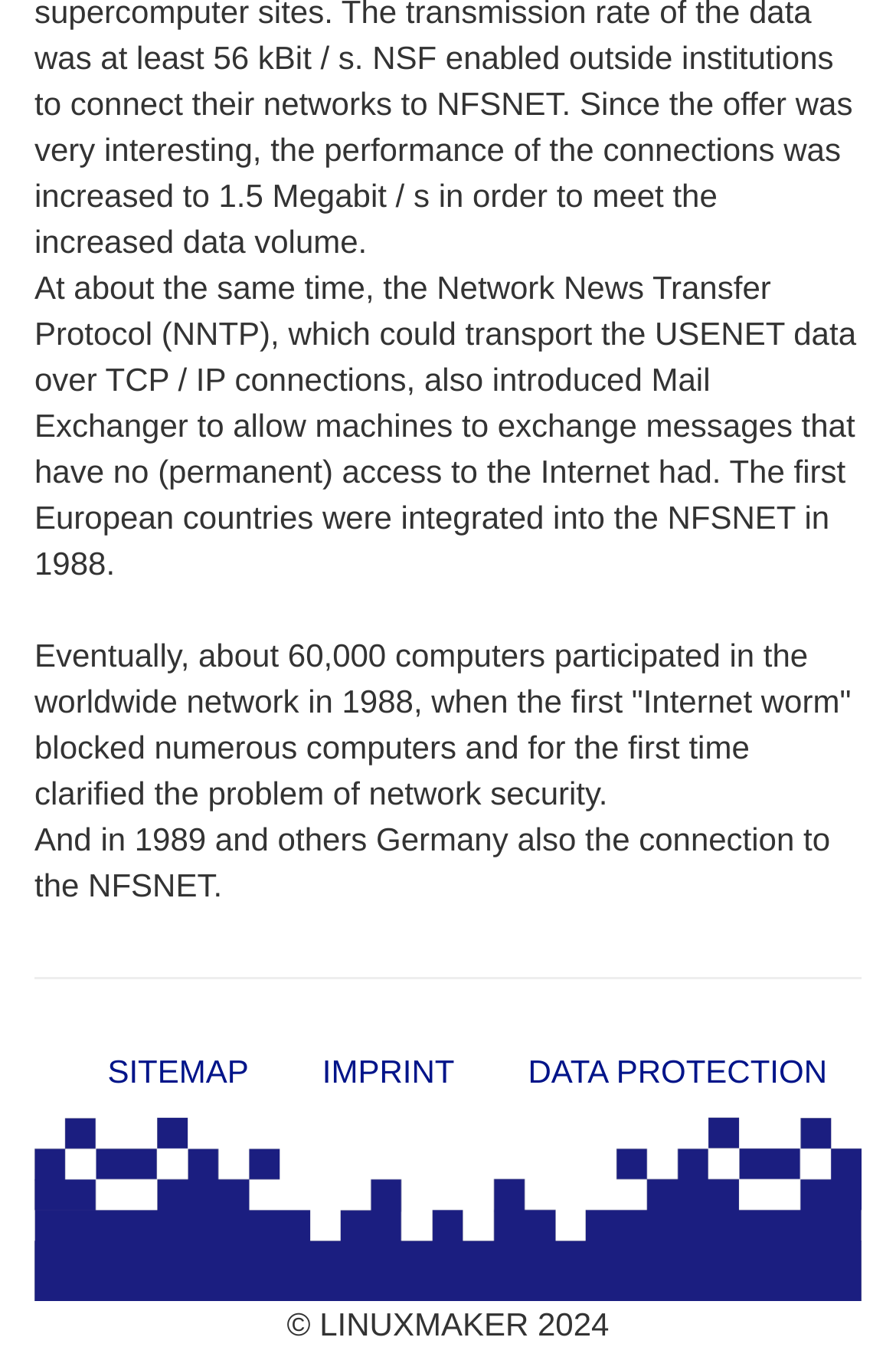Given the webpage screenshot and the description, determine the bounding box coordinates (top-left x, top-left y, bottom-right x, bottom-right y) that define the location of the UI element matching this description: DATA PROTECTION

[0.551, 0.748, 0.962, 0.815]